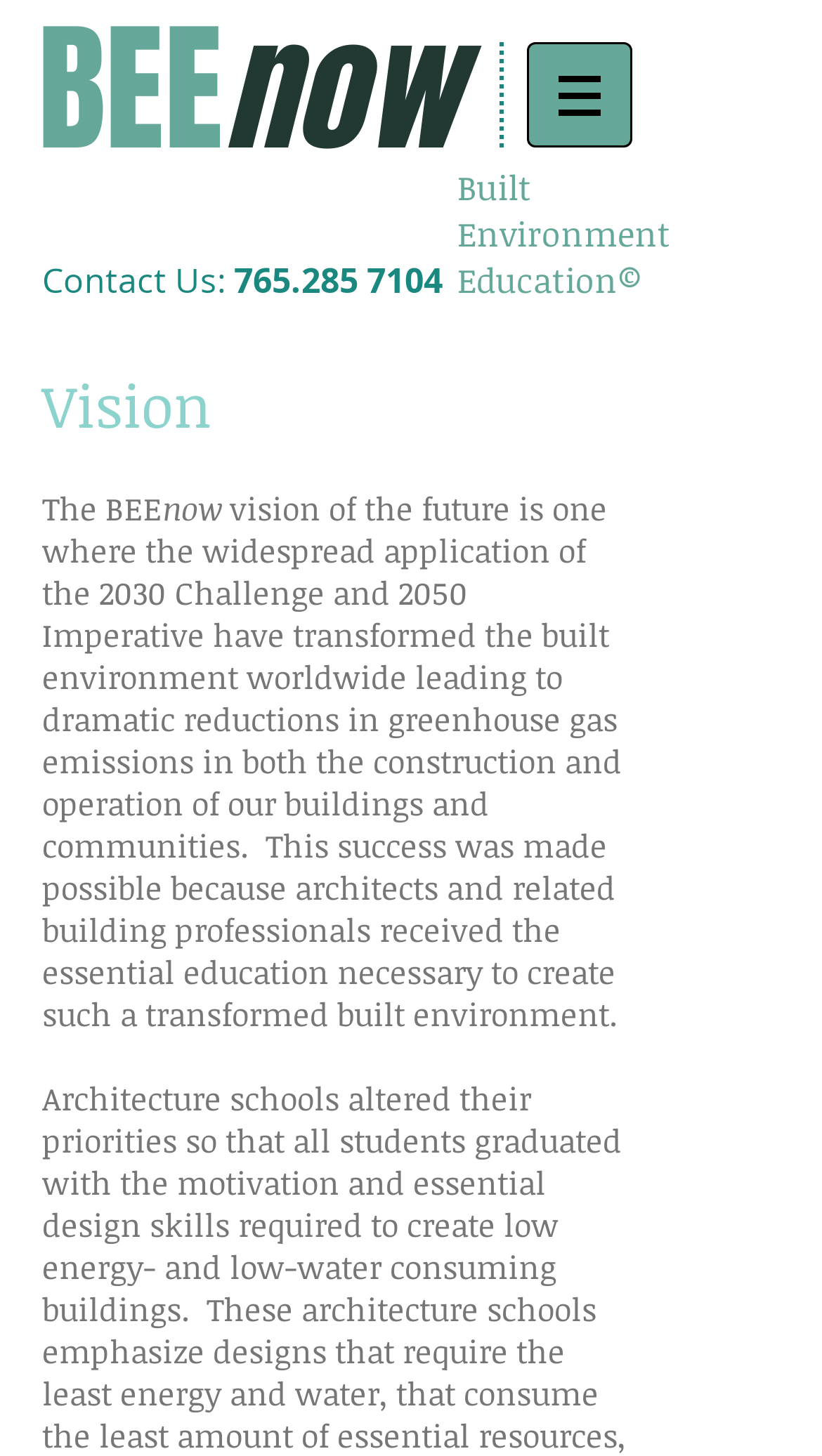What is the contact phone number?
Please ensure your answer to the question is detailed and covers all necessary aspects.

I found the contact phone number by looking at the heading element that says 'Contact Us: 765.285 7104' and extracting the phone number from it.